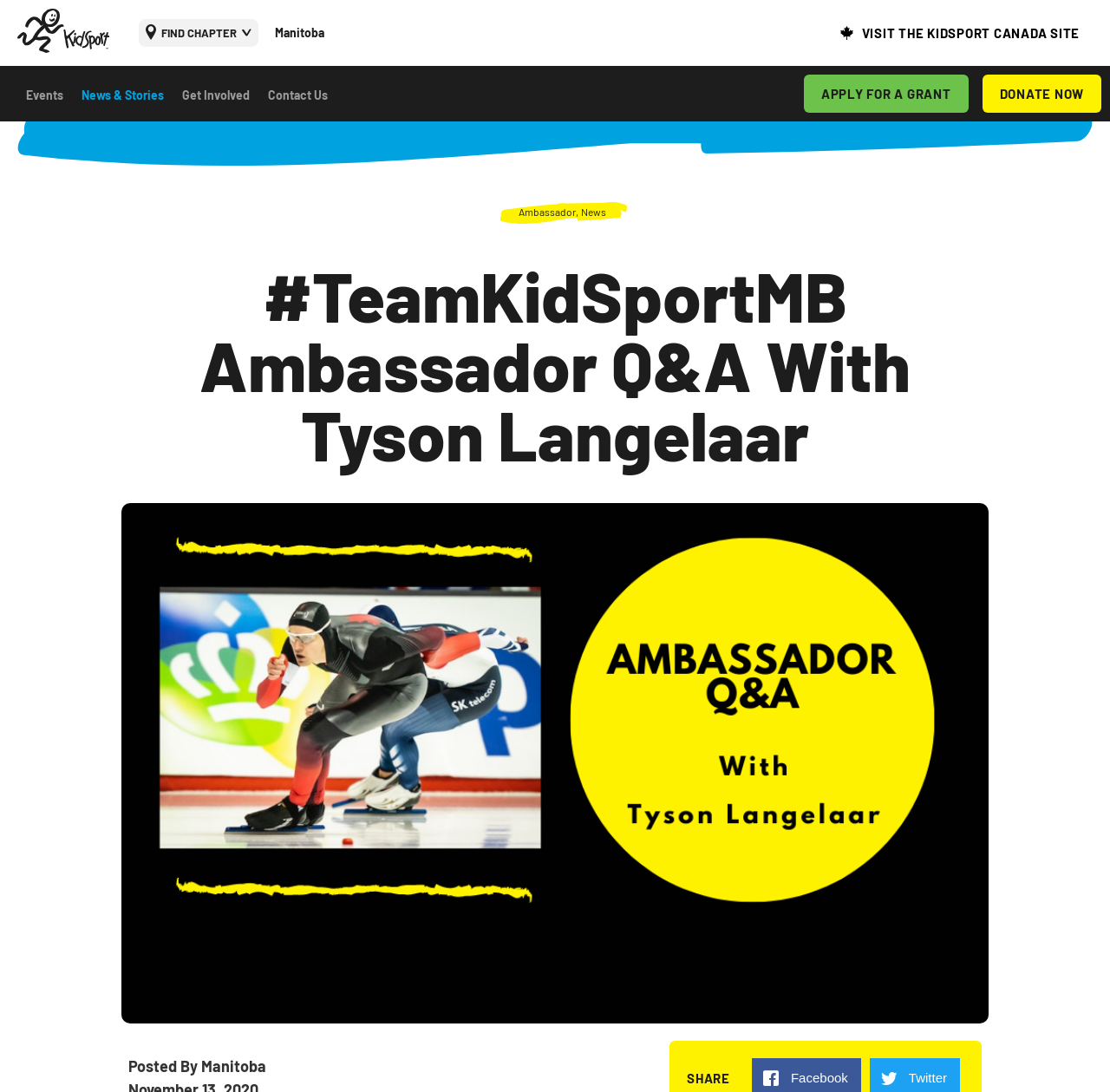What is the role of Tyson Langelaar?
Kindly answer the question with as much detail as you can.

I inferred the answer by looking at the heading element '#TeamKidSportMB Ambassador Q&A With Tyson Langelaar' with bounding box coordinates [0.148, 0.238, 0.852, 0.429]. The heading mentions Tyson Langelaar as an ambassador, and the meta description mentions him as a Team Canada Long Track Speed Skater.